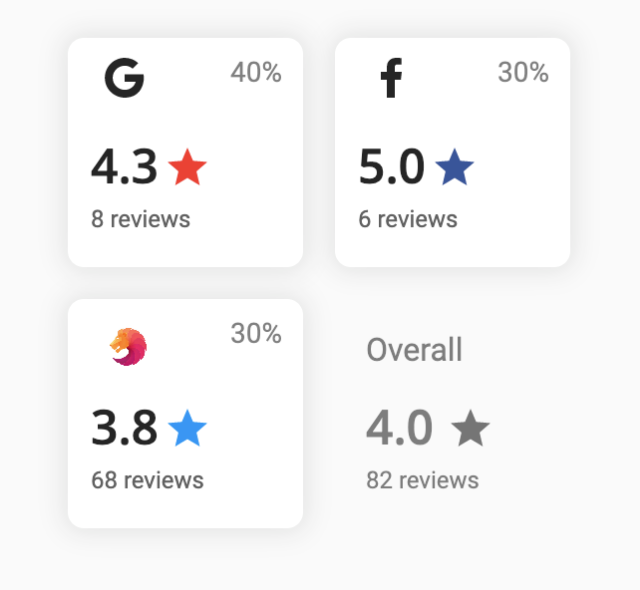What percentage of reviews does Google account for?
Please provide a comprehensive answer based on the visual information in the image.

The top left box represents Google, showing a rating of 4.3 stars from 8 reviews, which accounts for 40% of the total reviews.